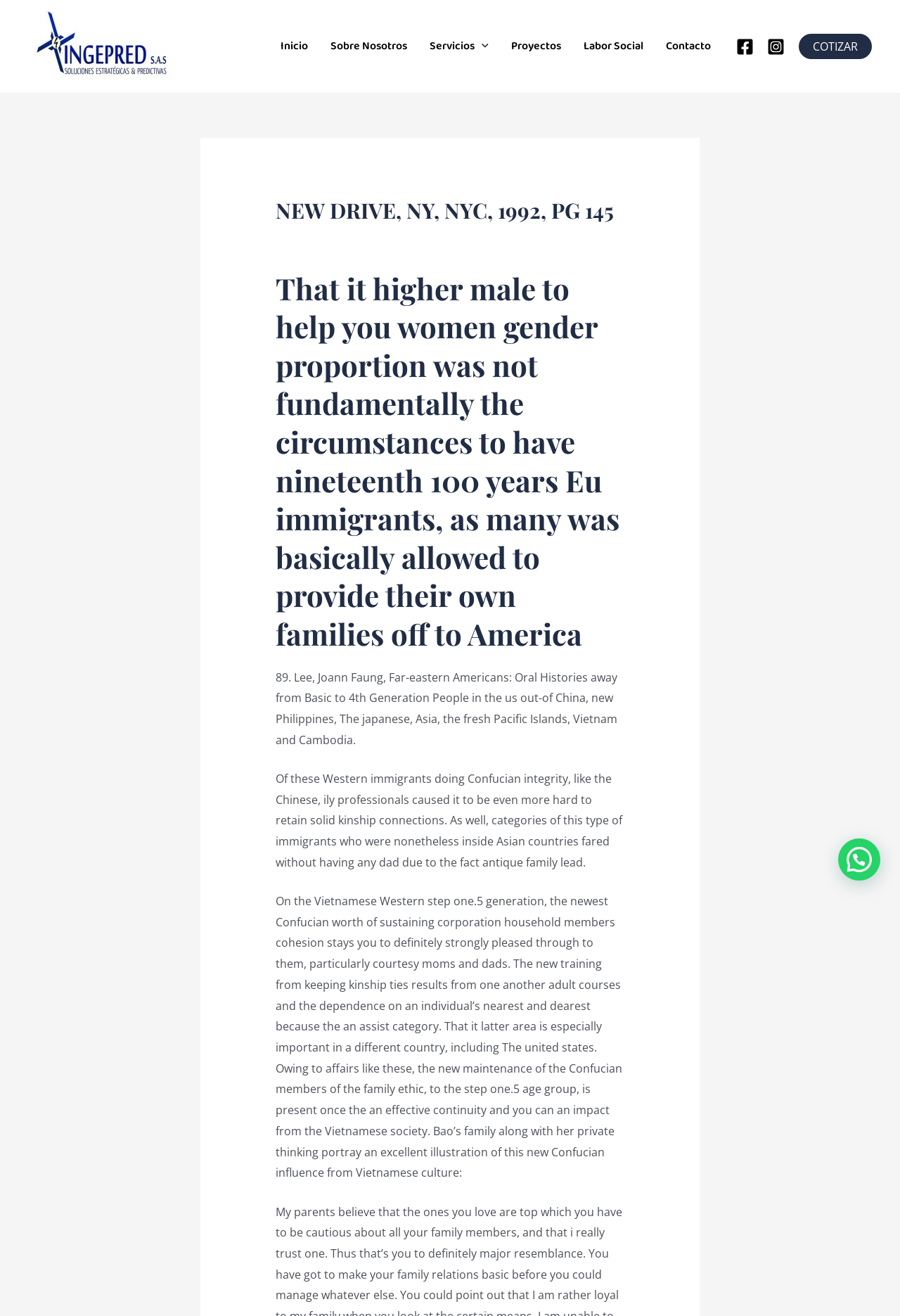Determine the bounding box coordinates of the region that needs to be clicked to achieve the task: "Click on Proyectos".

[0.555, 0.016, 0.636, 0.054]